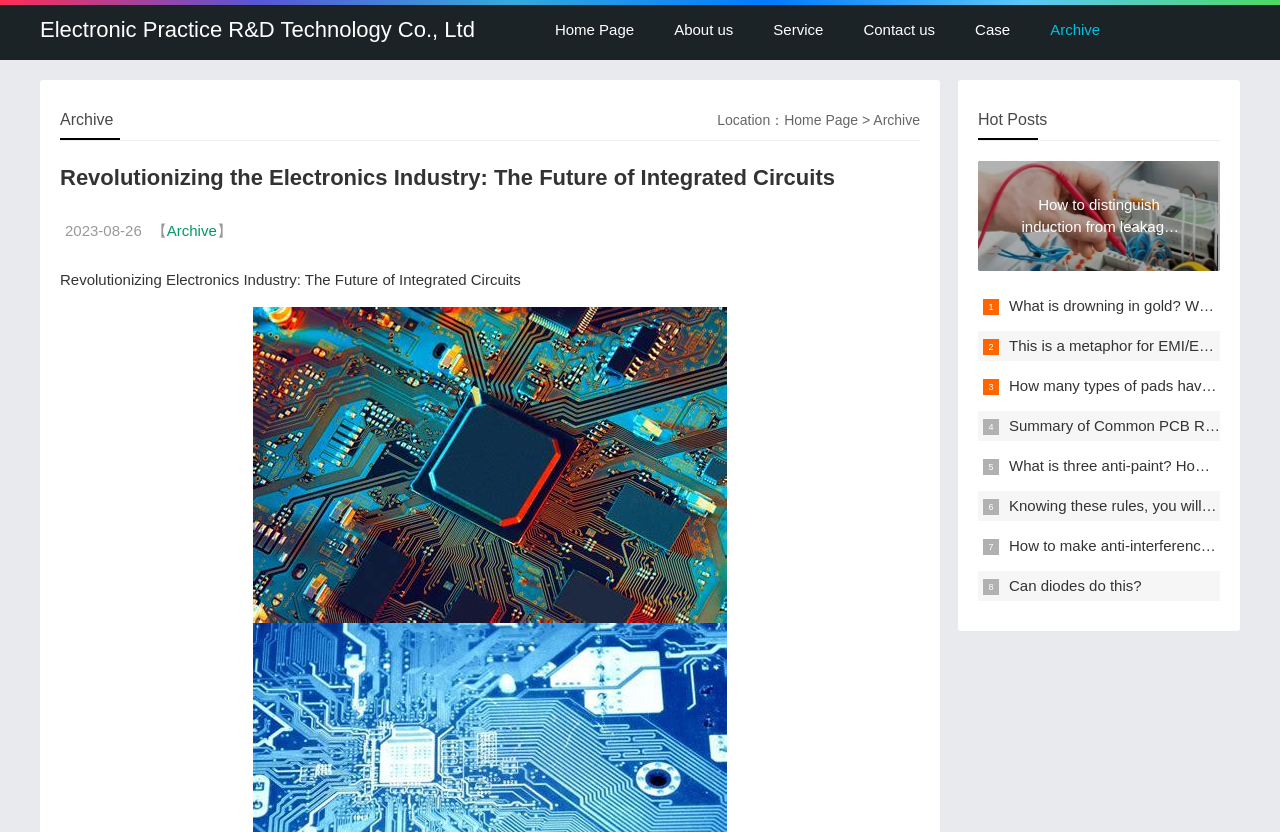Please extract the primary headline from the webpage.

Revolutionizing the Electronics Industry: The Future of Integrated Circuits